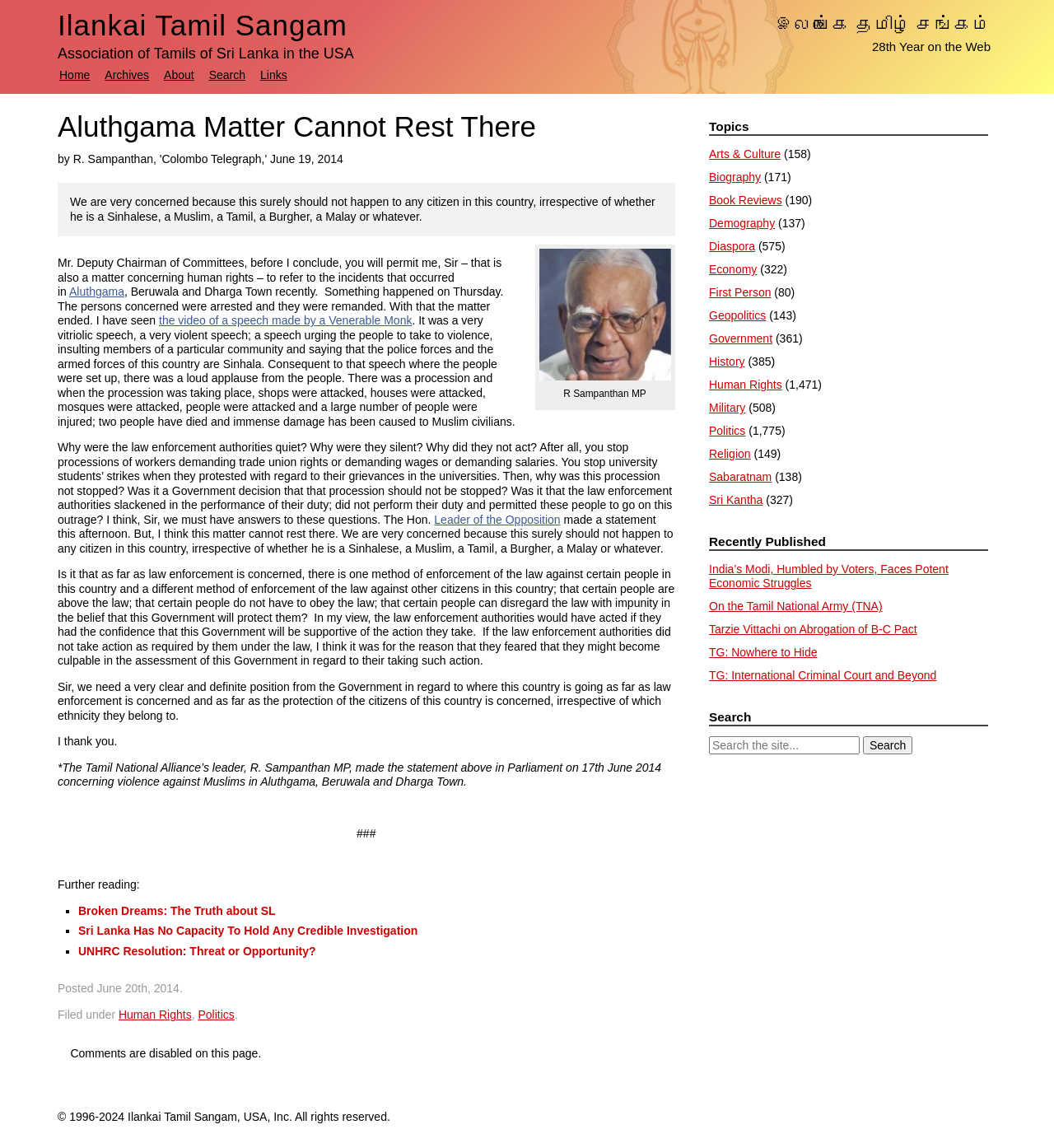Find the bounding box coordinates of the area to click in order to follow the instruction: "View the image of R Sampanthan MP".

[0.511, 0.217, 0.636, 0.332]